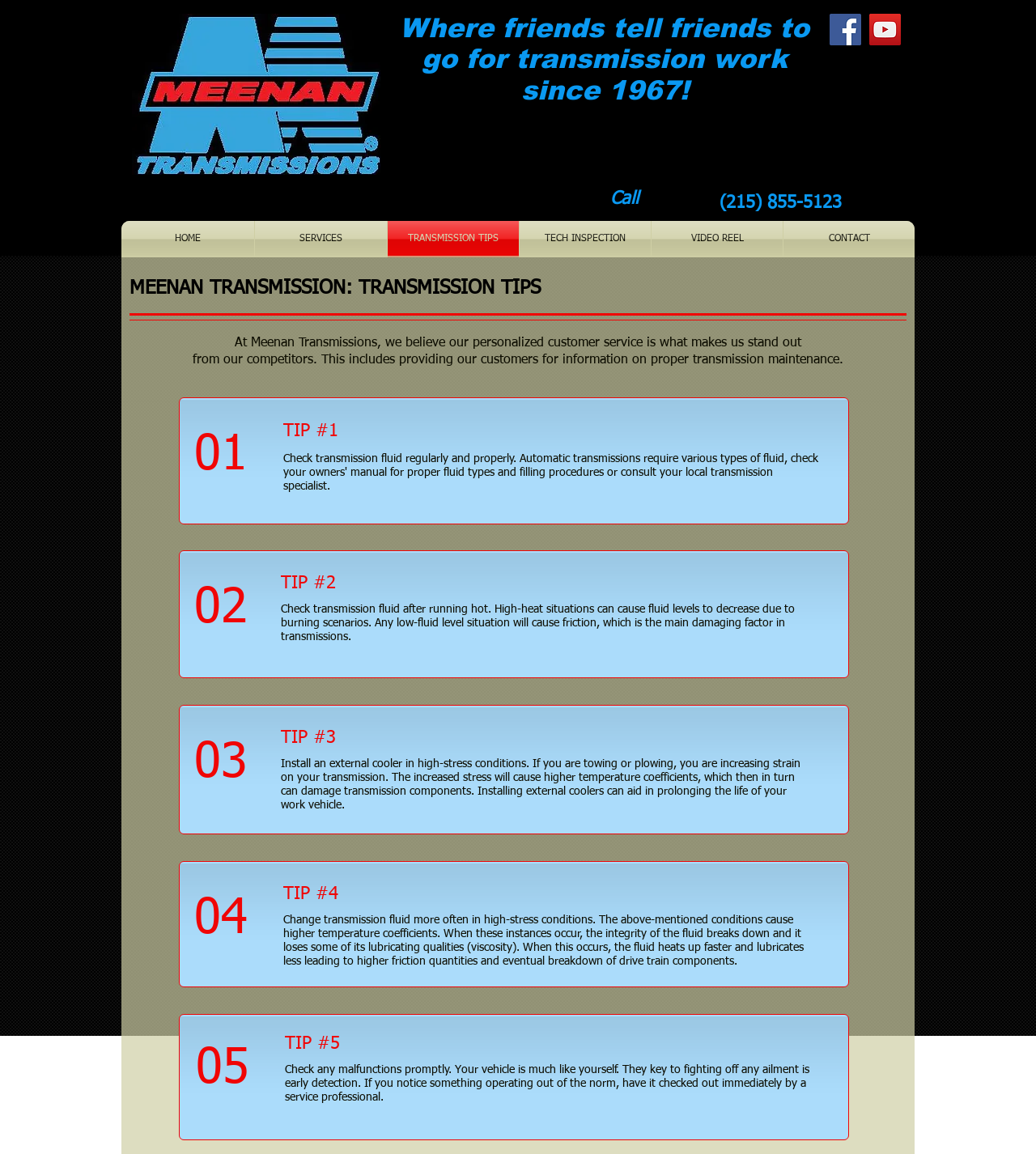Please answer the following question using a single word or phrase: 
How many social media icons are in the social bar?

2